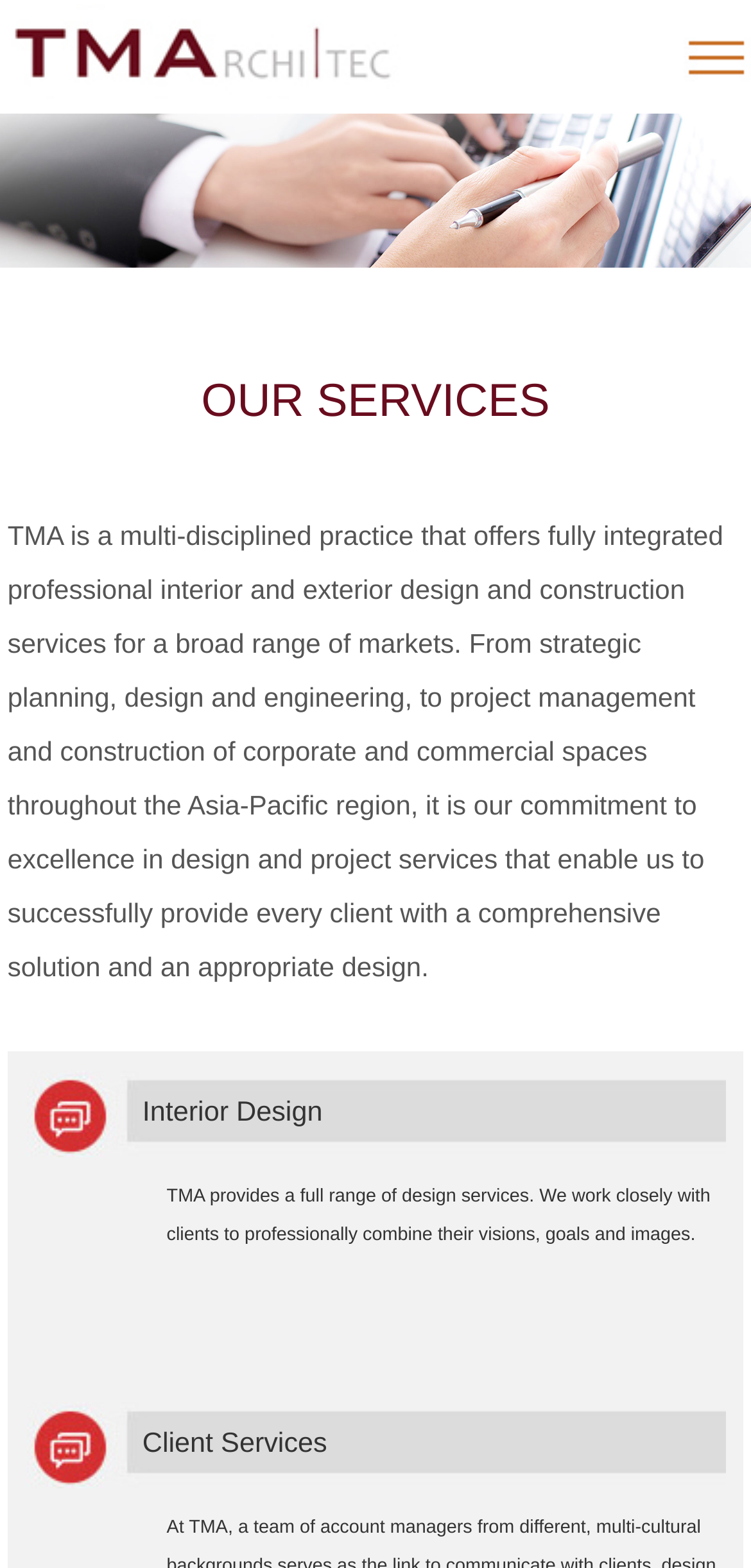What type of spaces does TMA design and construct?
Based on the content of the image, thoroughly explain and answer the question.

The text description below the company name mentions that TMA provides design and construction services for corporate and commercial spaces.